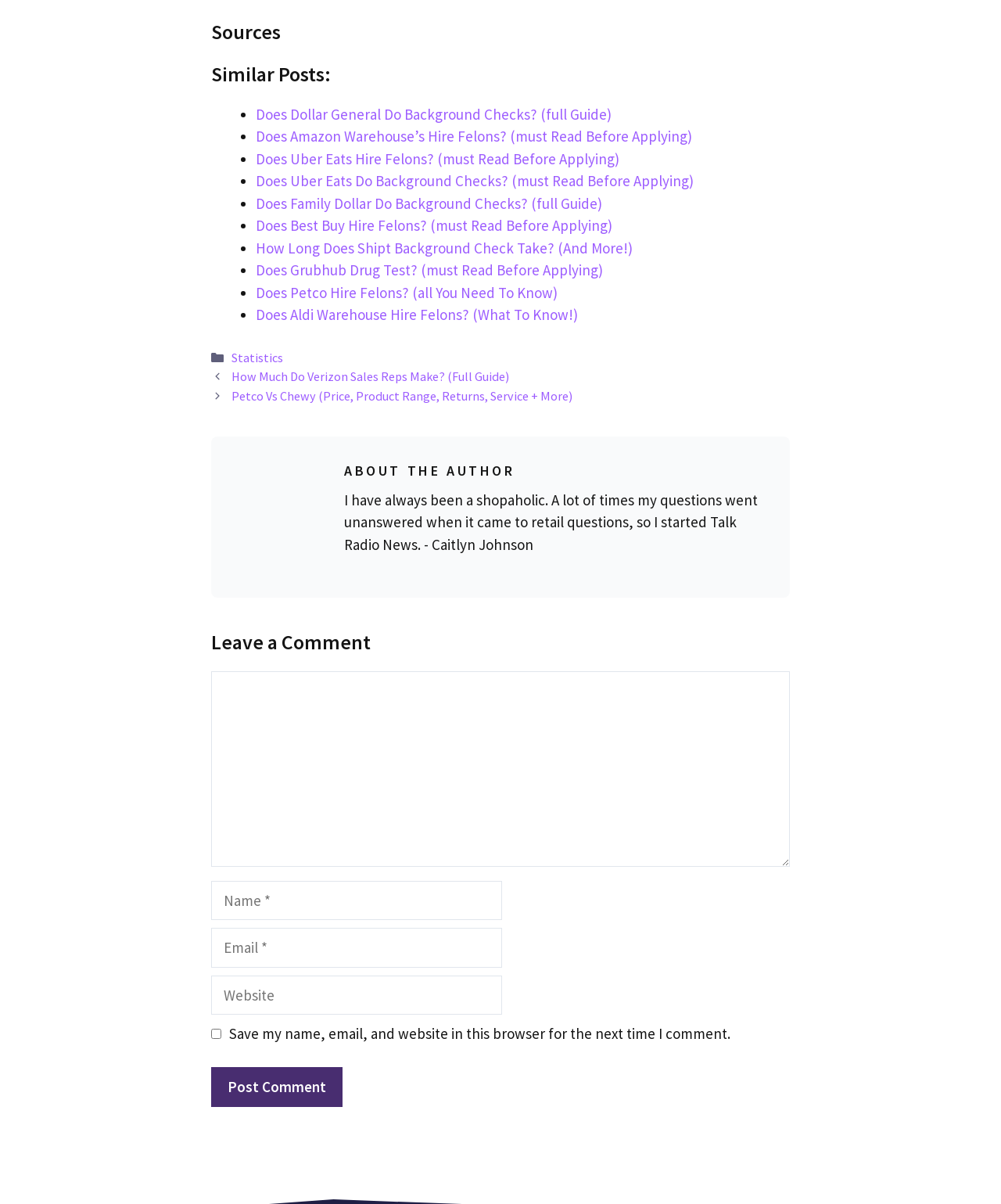Please identify the bounding box coordinates of the area that needs to be clicked to fulfill the following instruction: "Leave a comment."

[0.211, 0.558, 0.789, 0.72]